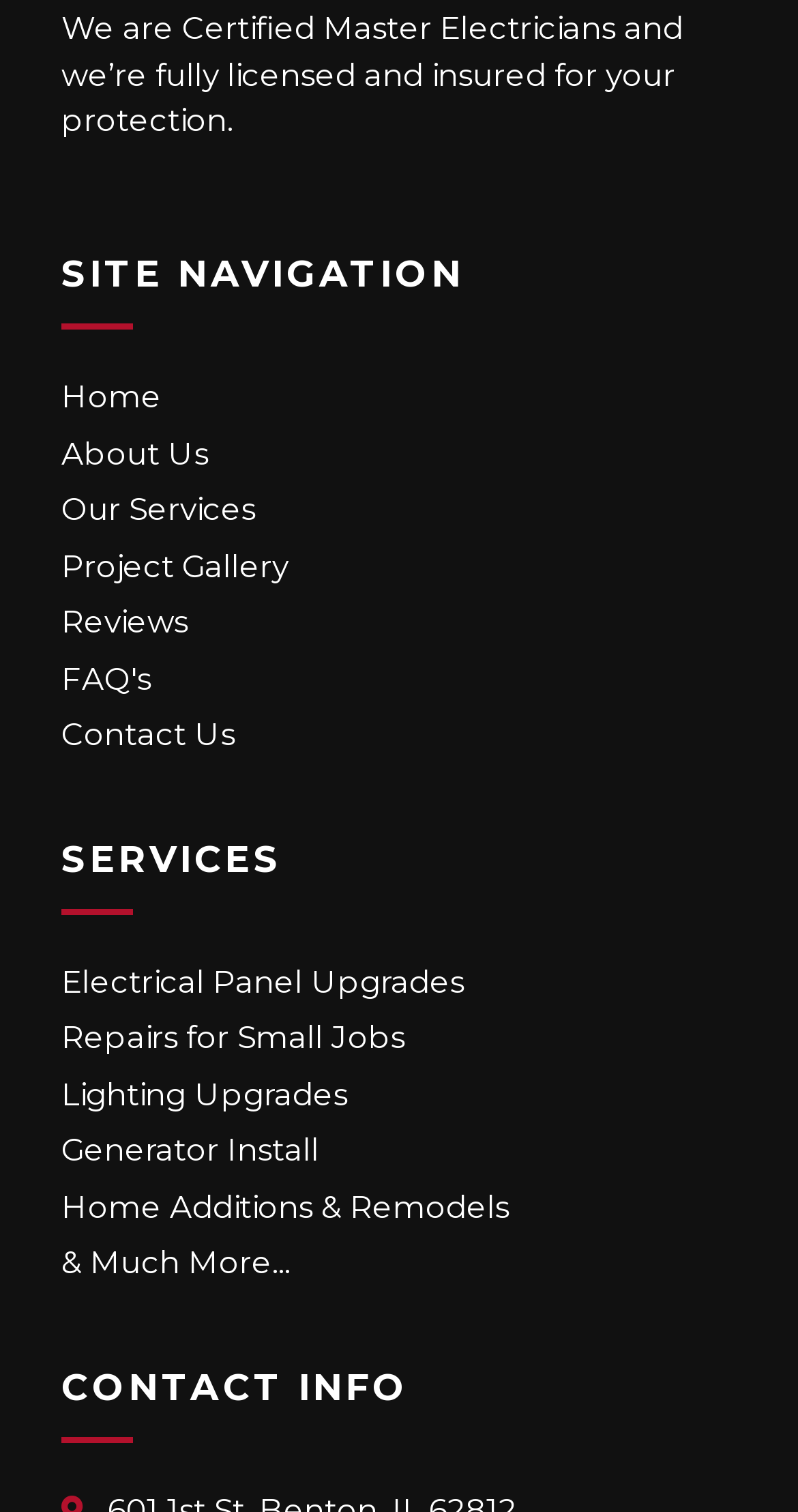Determine the bounding box coordinates of the area to click in order to meet this instruction: "View project gallery".

[0.077, 0.36, 0.923, 0.39]